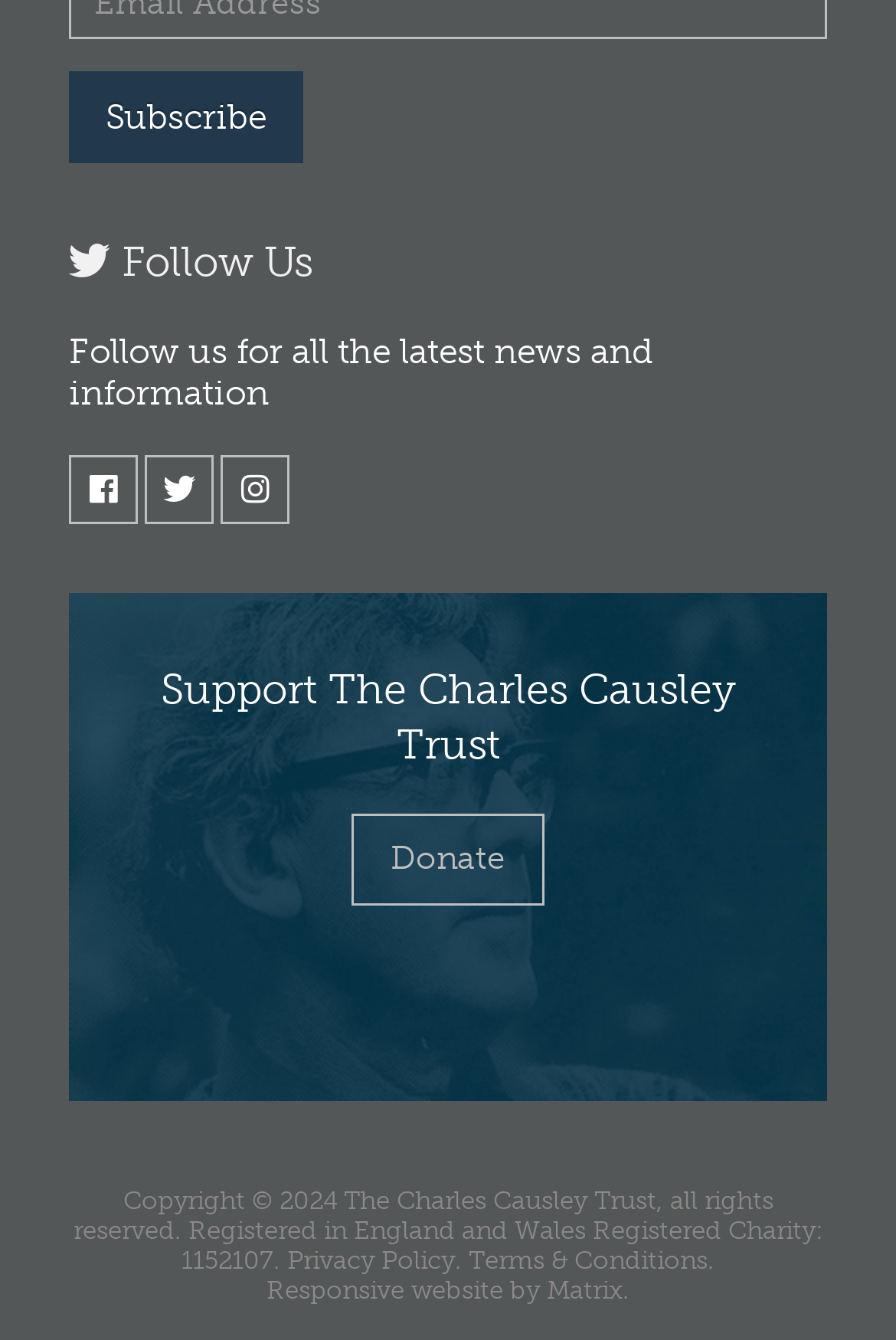Use a single word or phrase to answer the question:
Who designed the website?

Matrix